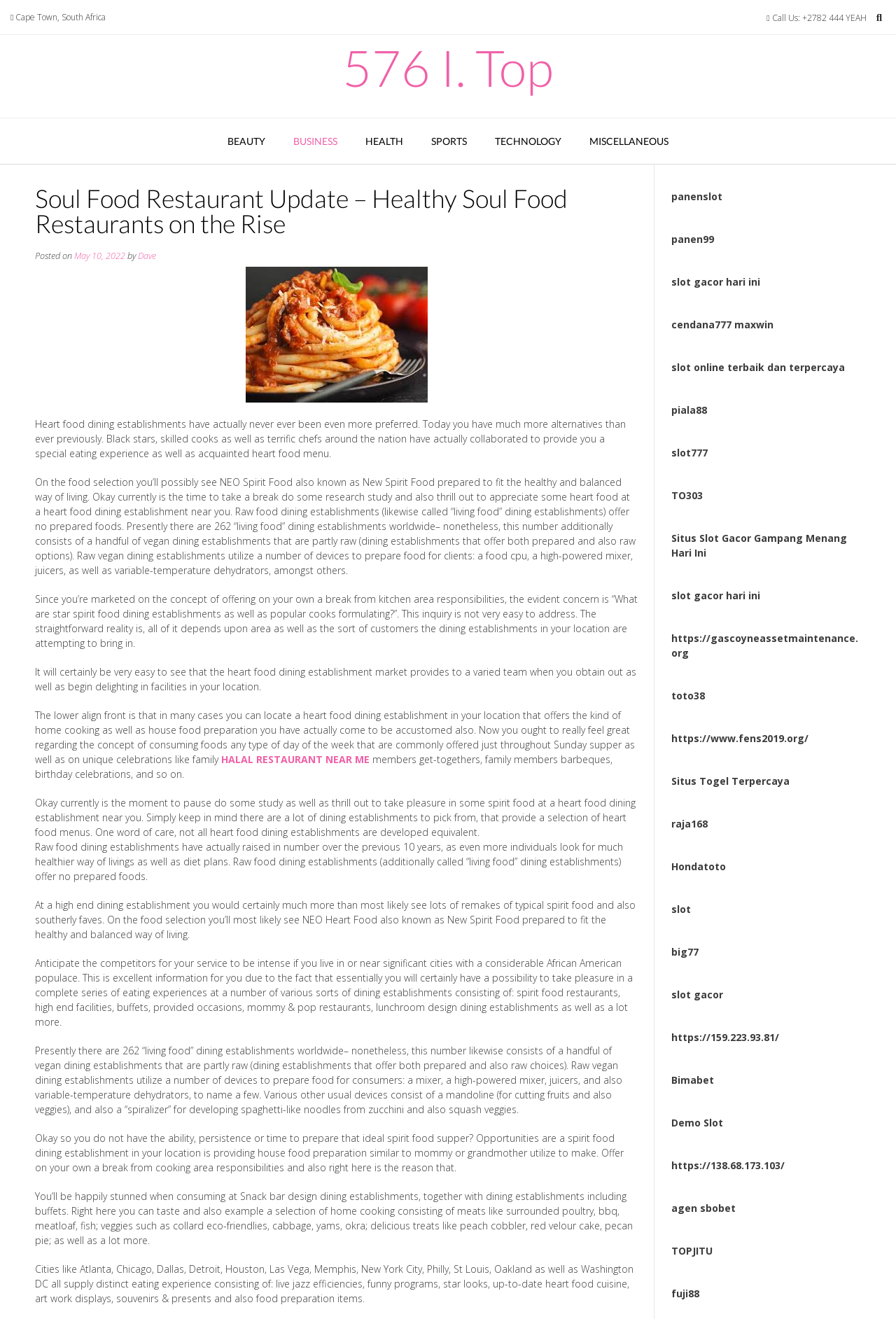Specify the bounding box coordinates of the element's area that should be clicked to execute the given instruction: "Check out HALAL RESTAURANT NEAR ME". The coordinates should be four float numbers between 0 and 1, i.e., [left, top, right, bottom].

[0.247, 0.57, 0.412, 0.581]